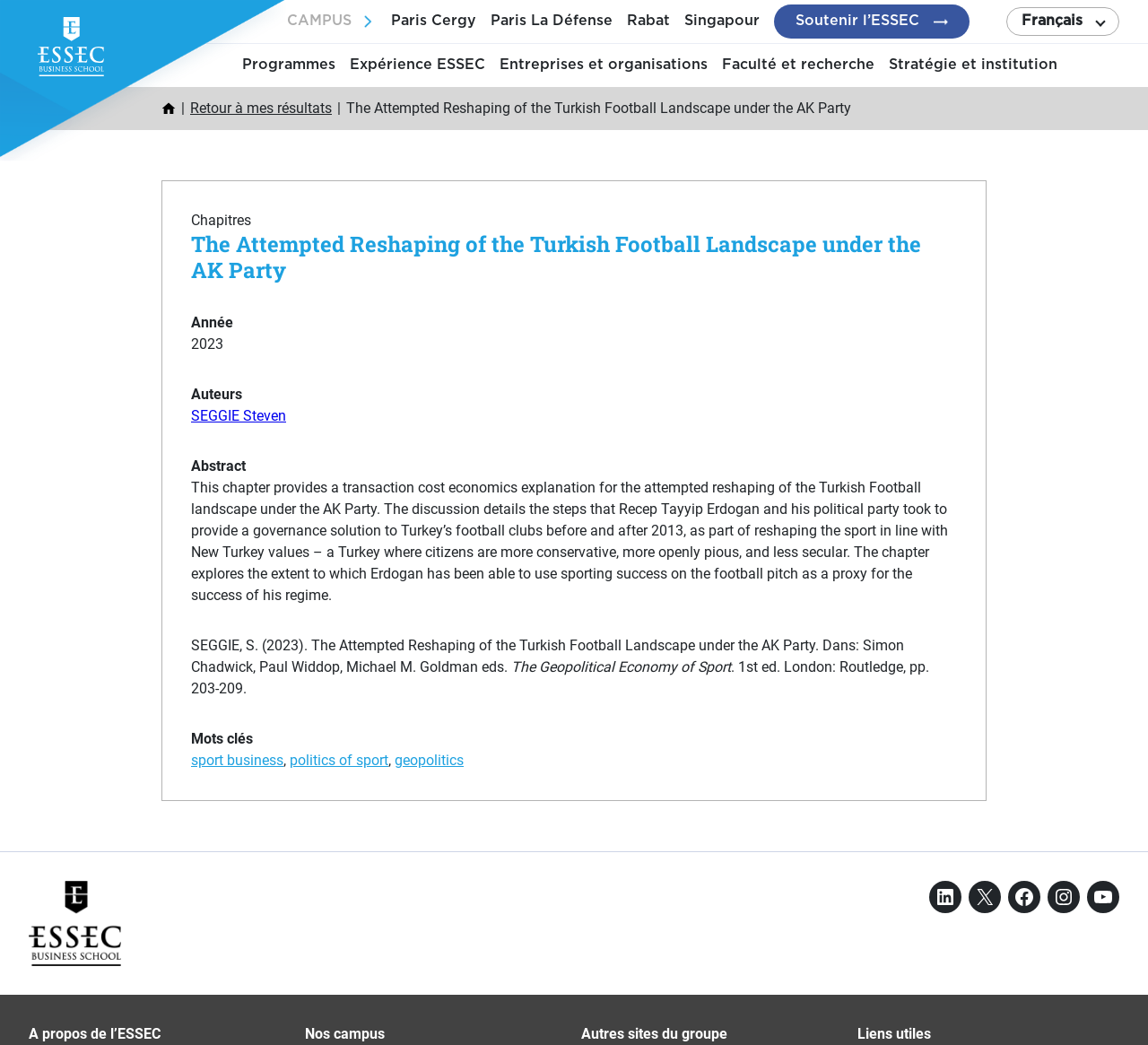What is the year of publication of this chapter?
Please use the image to provide an in-depth answer to the question.

I found the year of publication by looking at the text 'Année' which is followed by the year '2023', indicating that this chapter was published in 2023.